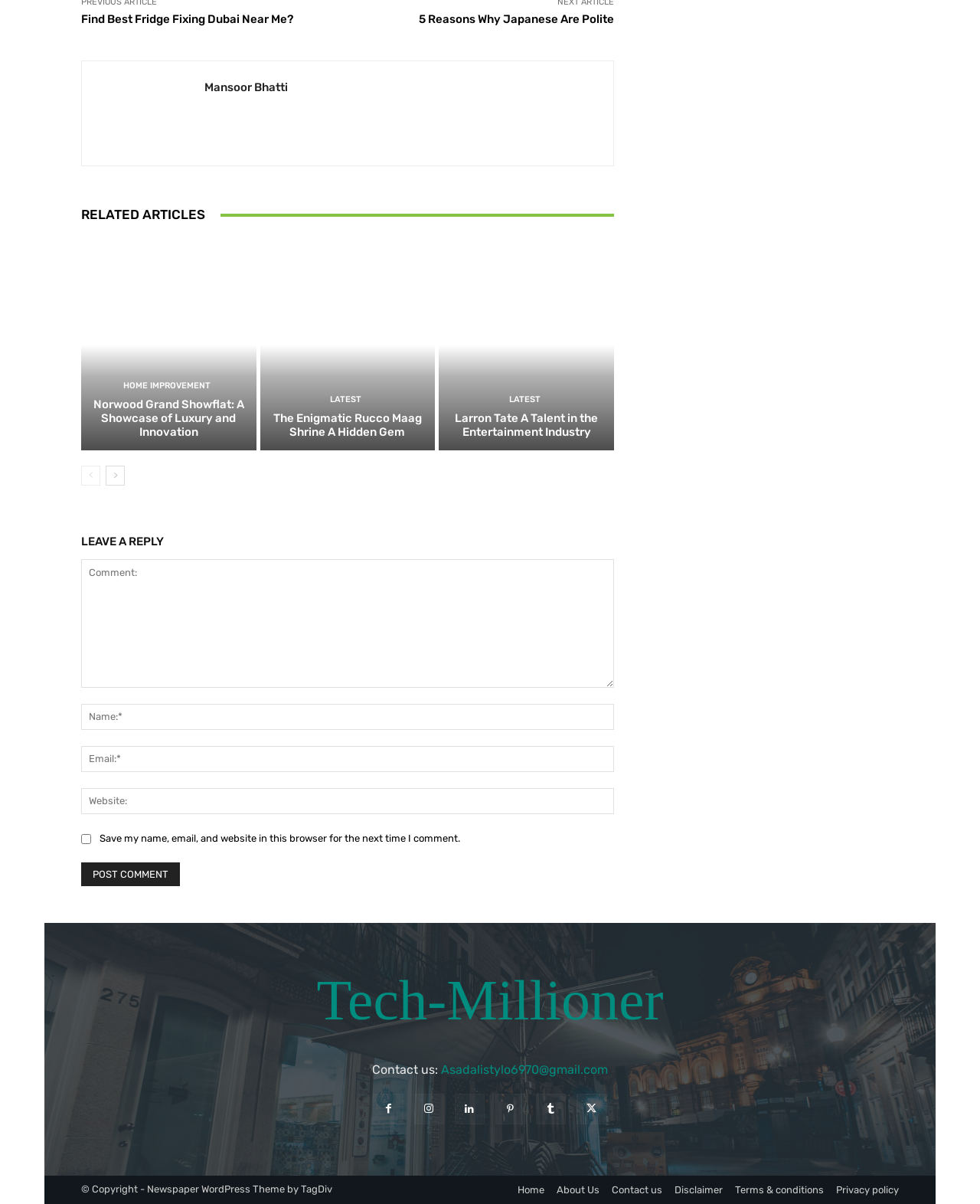Indicate the bounding box coordinates of the clickable region to achieve the following instruction: "View Bitcoin News."

None